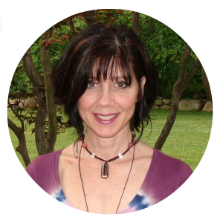What type of environment is suggested behind Linda?
Look at the image and respond with a one-word or short phrase answer.

Serene and natural